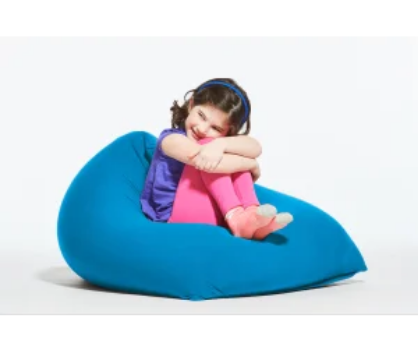What is the atmosphere or mood of the setting?
Please give a detailed and thorough answer to the question, covering all relevant points.

The caption highlights the appeal of bean bag chairs as both functional and fun furniture options, and the girl's joyful expression adds to the overall cozy and playful atmosphere of the setting.